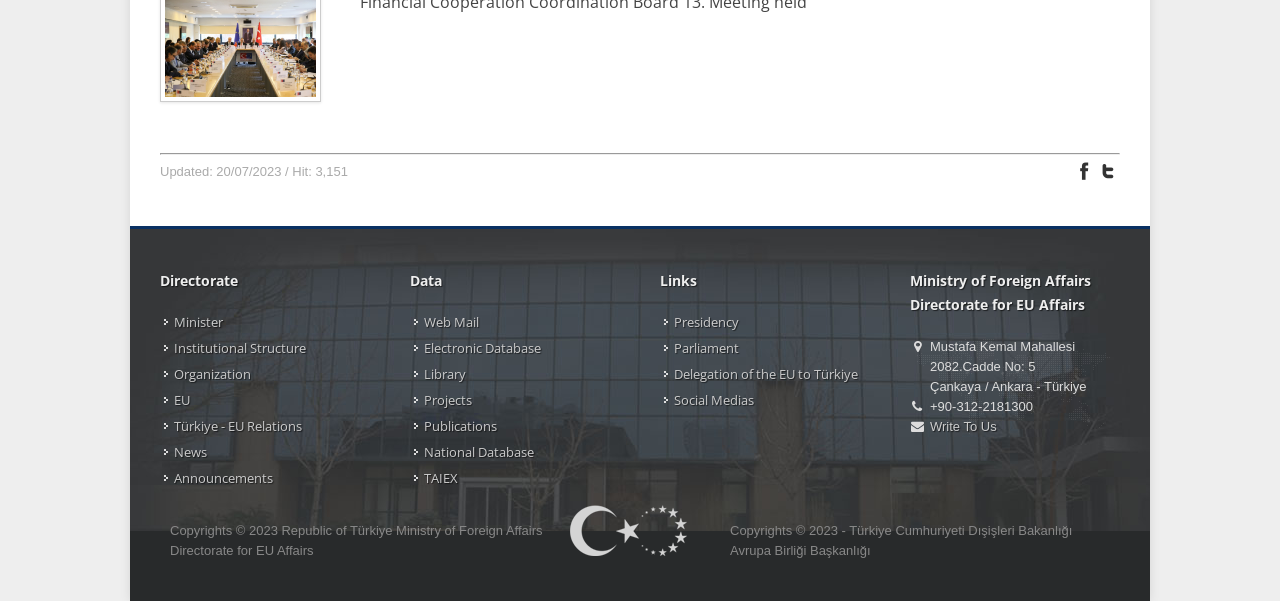Respond with a single word or phrase to the following question:
What is the name of the institution?

Ministry of Foreign Affairs